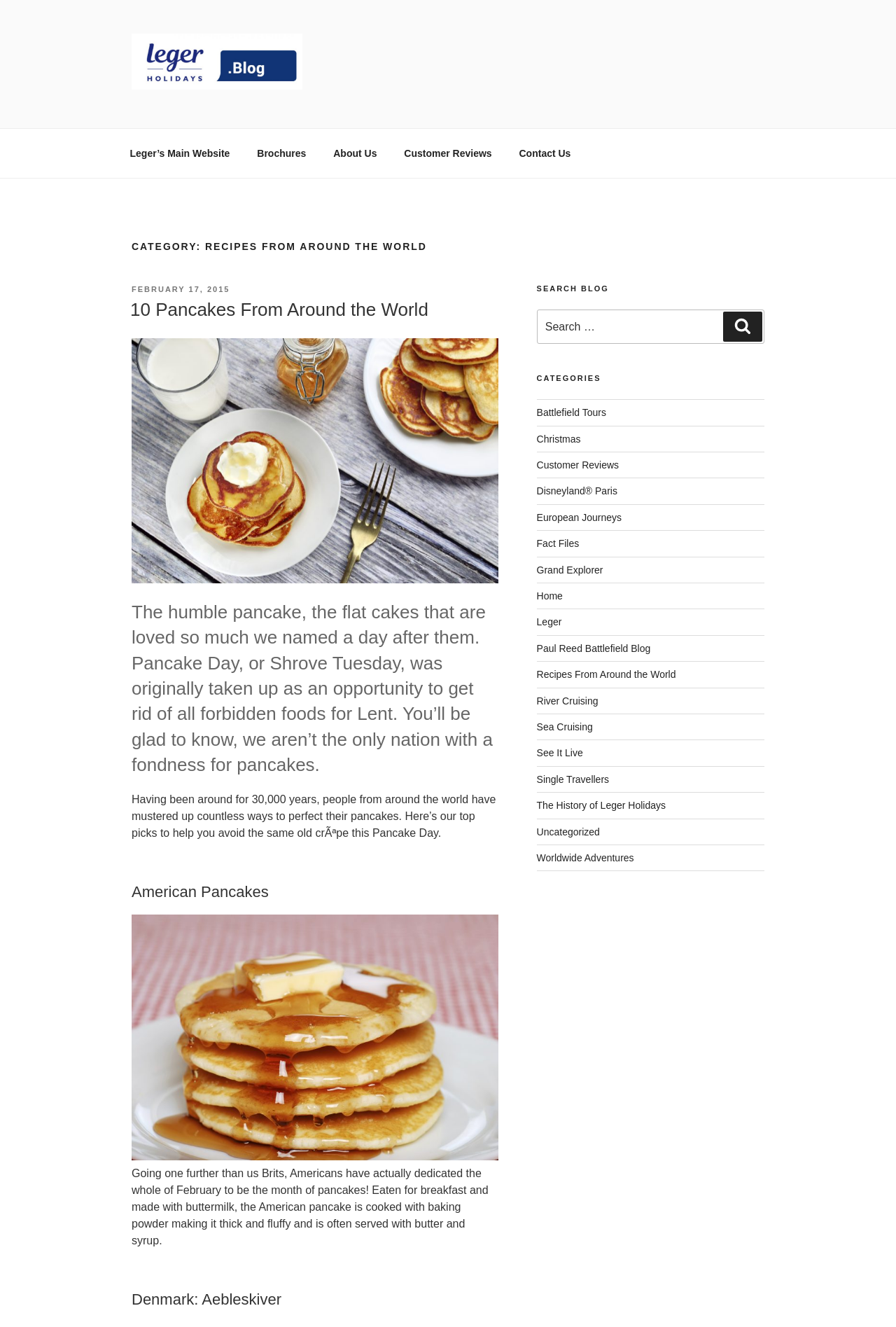What is the category of the current blog post?
Refer to the image and give a detailed answer to the question.

I determined the category by looking at the heading 'CATEGORY: RECIPES FROM AROUND THE WORLD' which is a sub-element of the root element 'Recipes From Around the World – Leger Blog'.